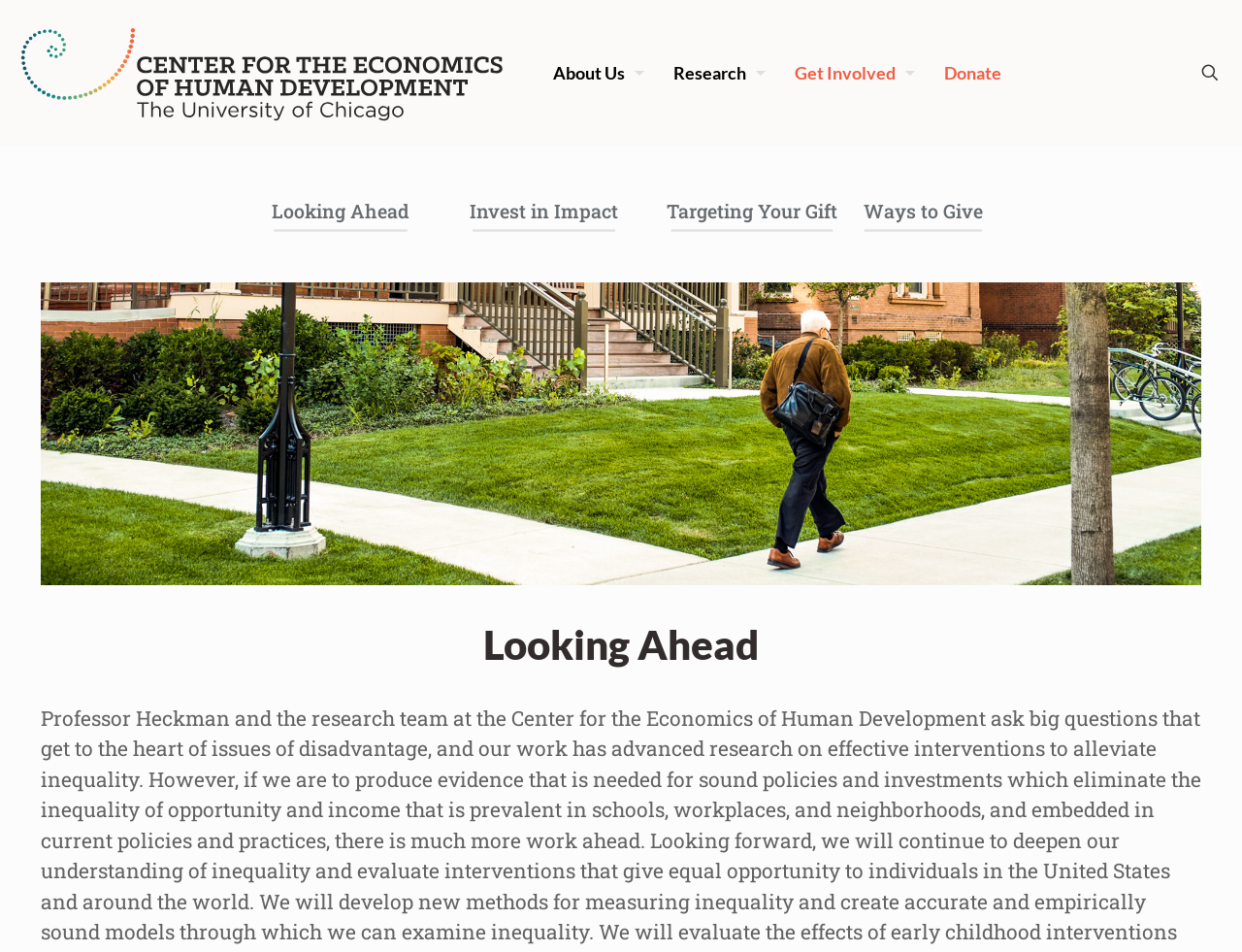Identify the bounding box coordinates for the region to click in order to carry out this instruction: "Browse Fashion". Provide the coordinates using four float numbers between 0 and 1, formatted as [left, top, right, bottom].

None